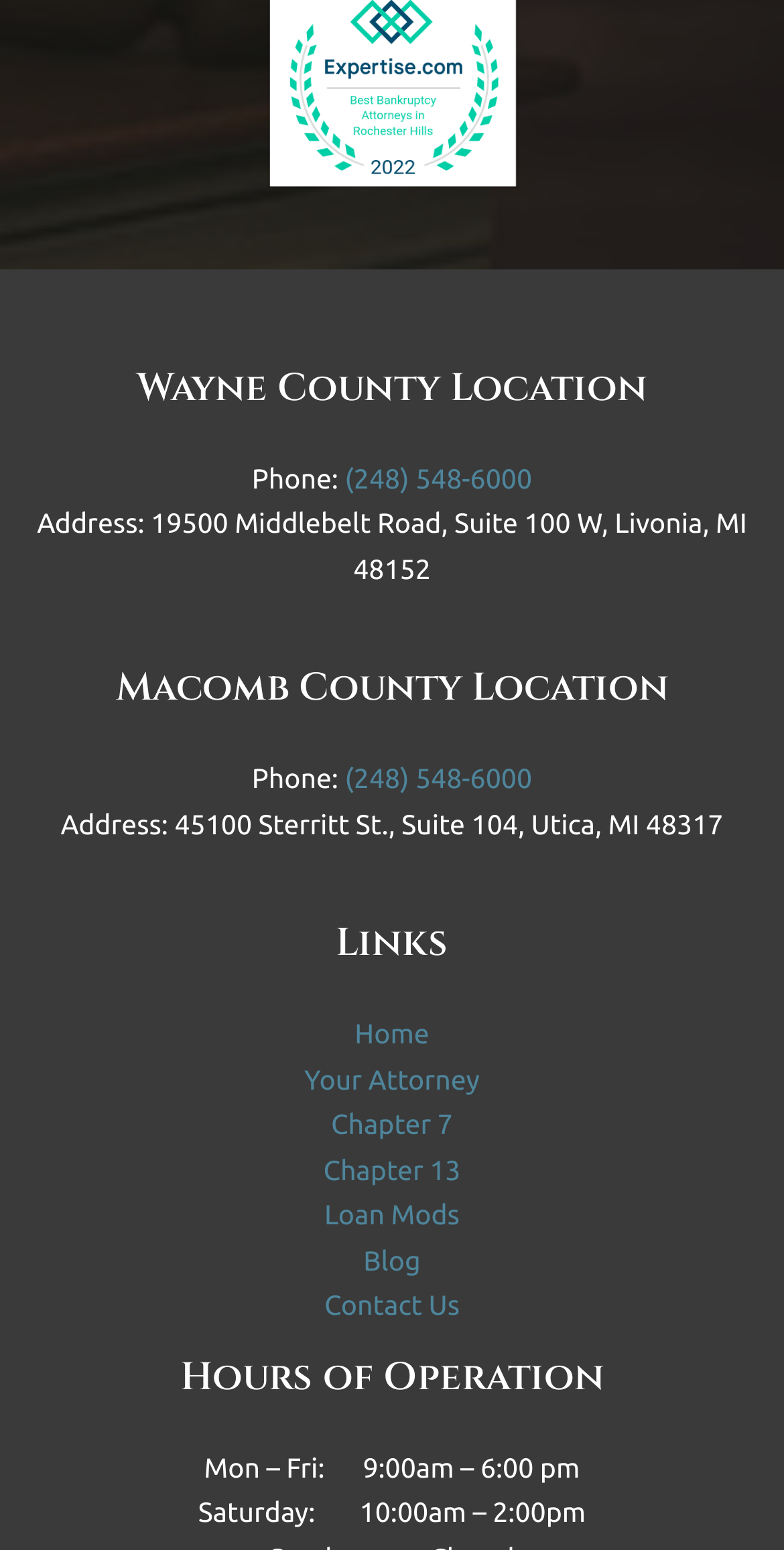What is the phone number of the Wayne County location?
Refer to the image and answer the question using a single word or phrase.

(248) 548-6000